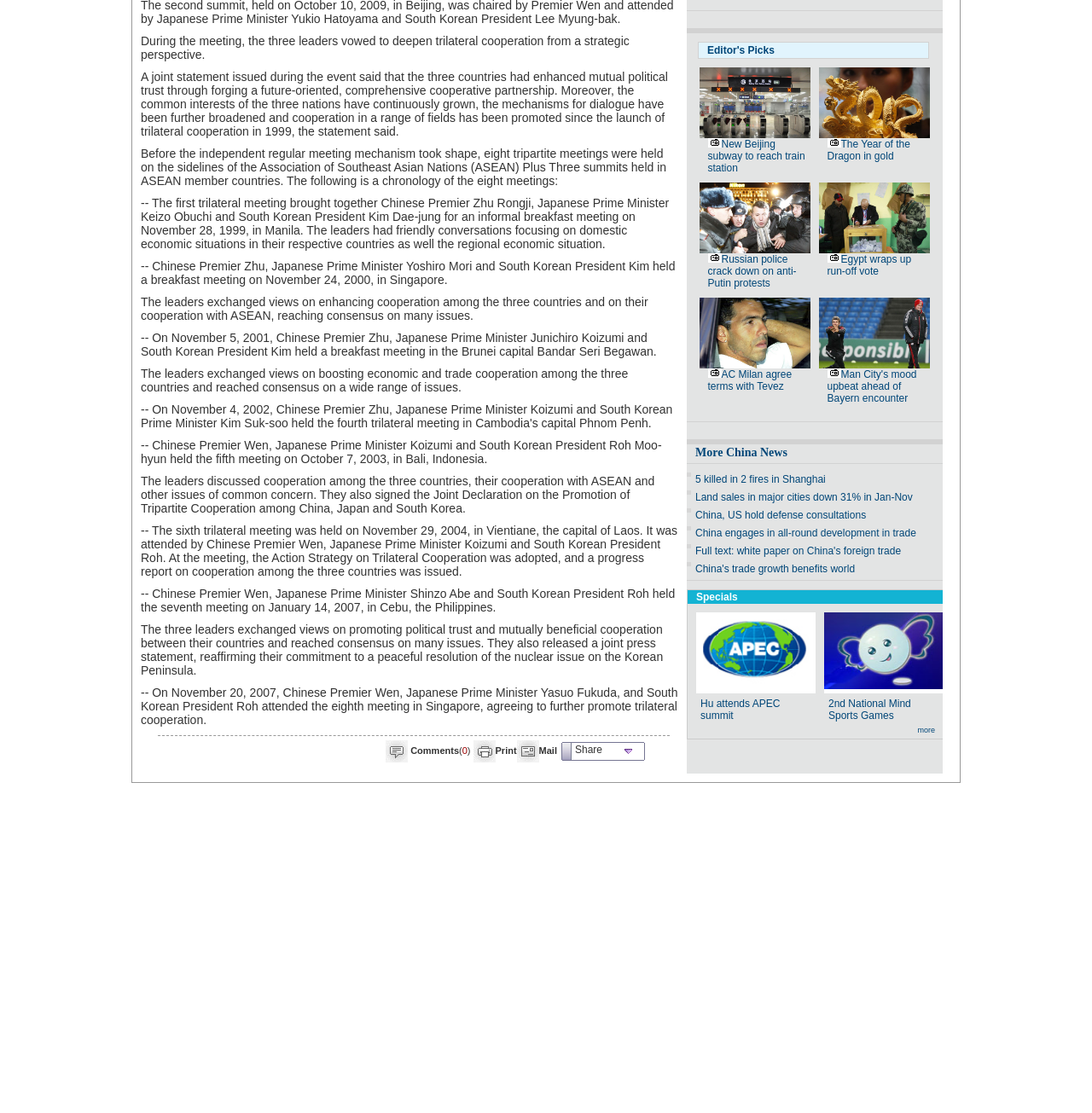Given the element description Share, specify the bounding box coordinates of the corresponding UI element in the format (top-left x, top-left y, bottom-right x, bottom-right y). All values must be between 0 and 1.

[0.514, 0.667, 0.592, 0.684]